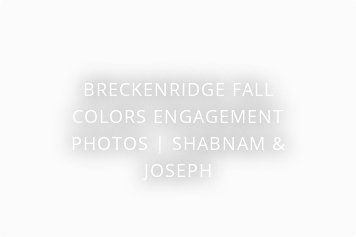What season is depicted in the photographs?
Give a single word or phrase as your answer by examining the image.

Autumn